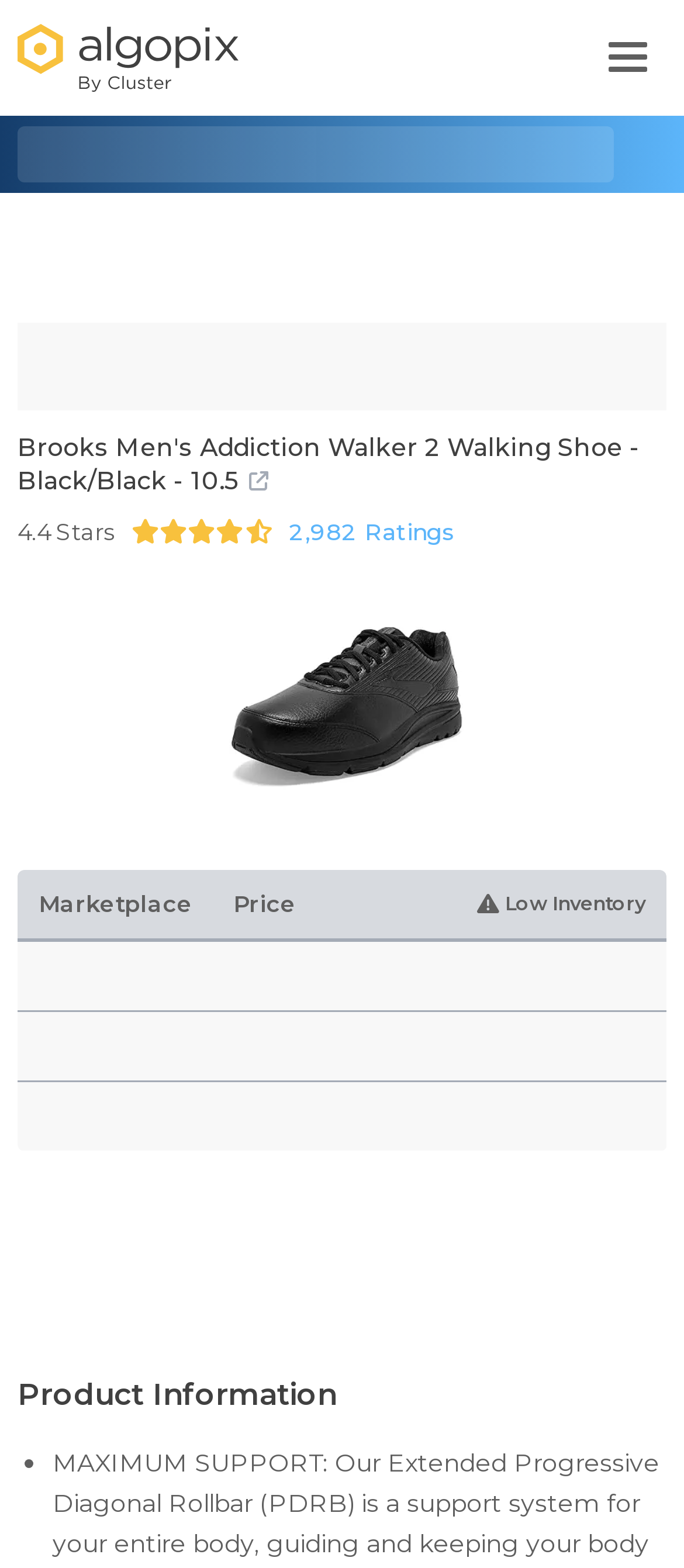Provide a brief response to the question below using one word or phrase:
What is the product category of this item?

Walking Shoe